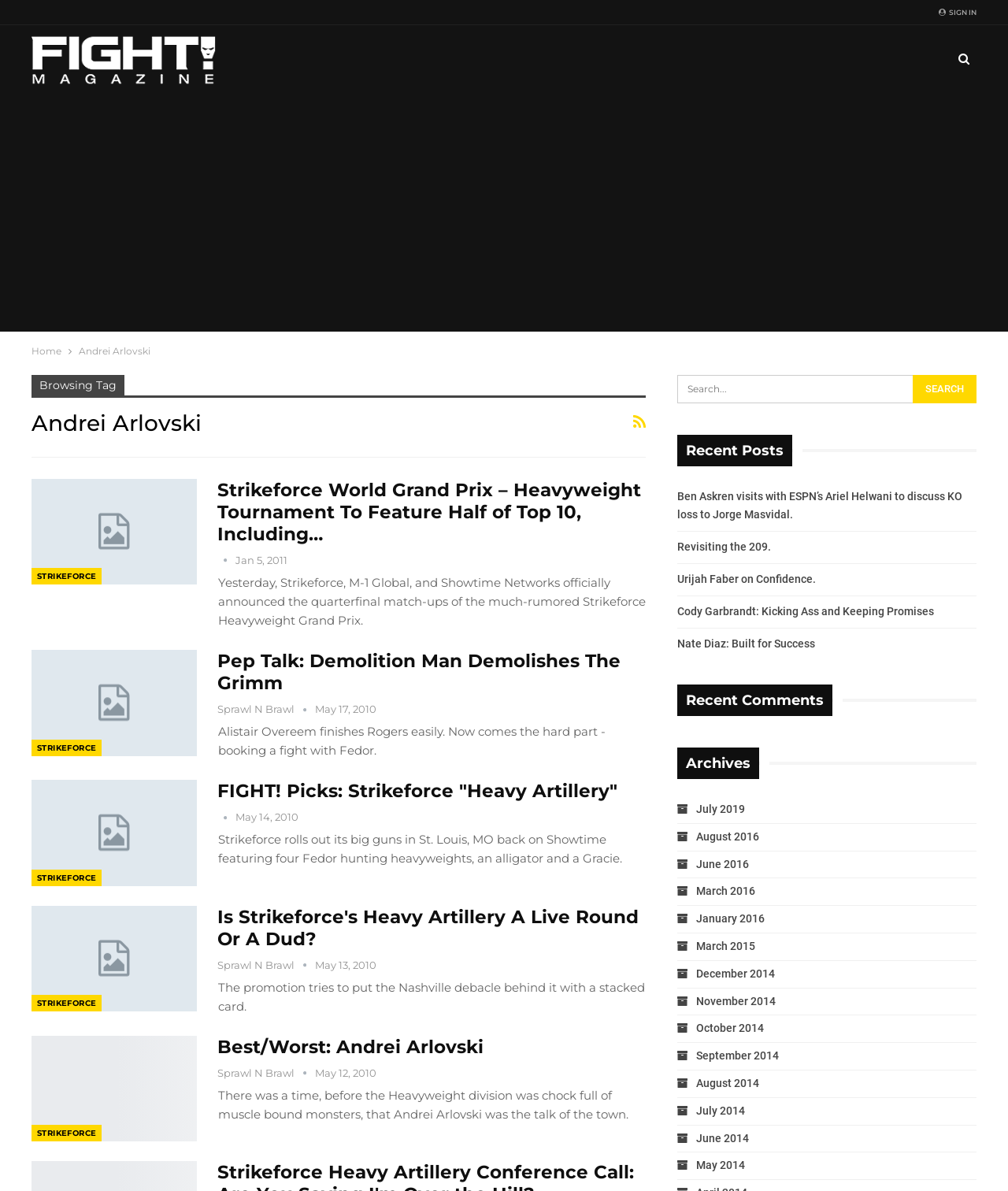Determine the bounding box coordinates for the clickable element to execute this instruction: "View all health topics". Provide the coordinates as four float numbers between 0 and 1, i.e., [left, top, right, bottom].

None